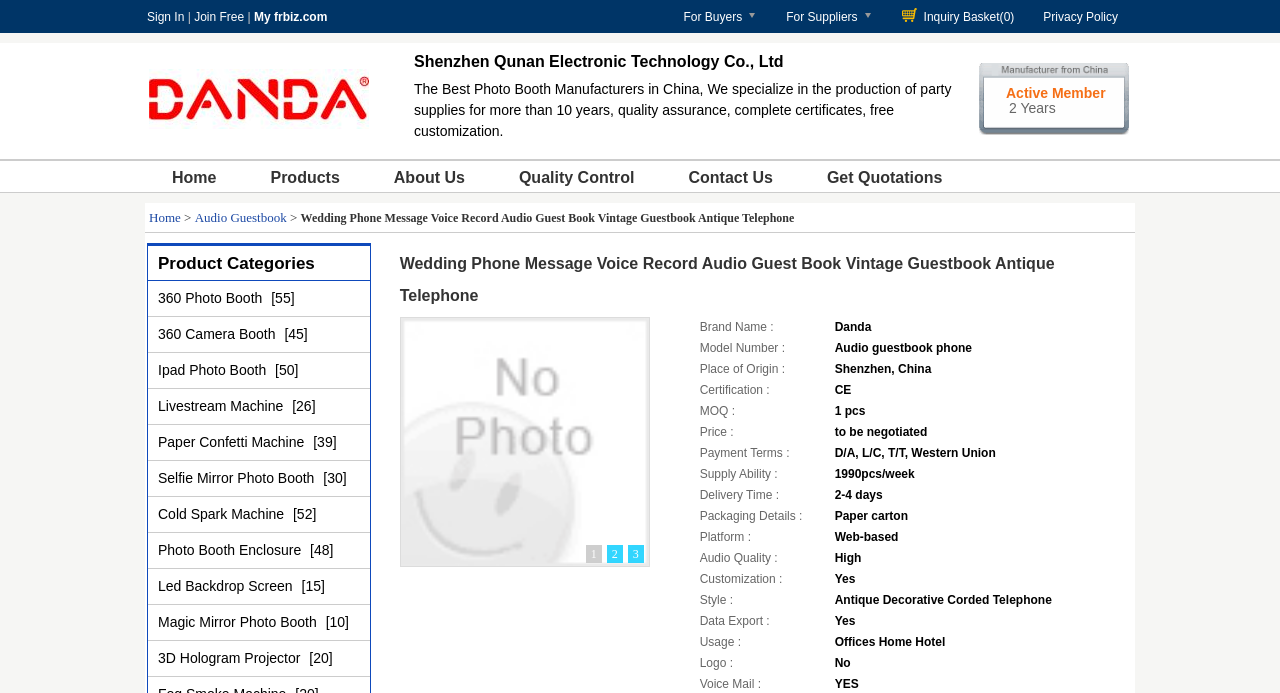Show the bounding box coordinates of the region that should be clicked to follow the instruction: "View product categories."

[0.123, 0.367, 0.246, 0.394]